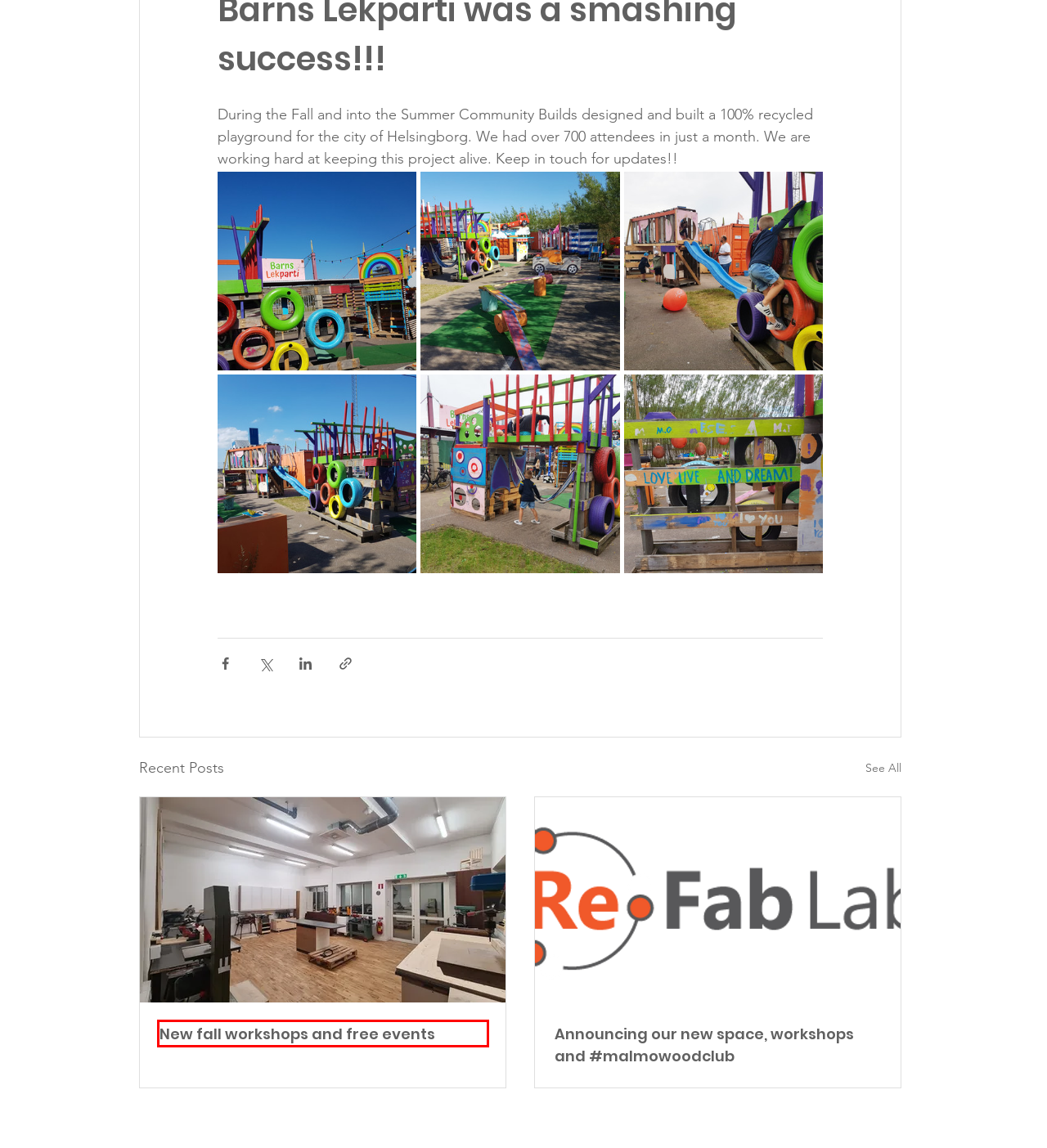With the provided webpage screenshot containing a red bounding box around a UI element, determine which description best matches the new webpage that appears after clicking the selected element. The choices are:
A. Projects | Community Builds
B. News | Community Builds
C. Community Builds Home | Community Builds
D. About our association | Community Builds
E. Announcing our new space, workshops and #malmowoodclub
F. Malmö Wood Club  | Community Builds
G. New fall workshops and free events
H. Join / Subscribe | Community Builds

G